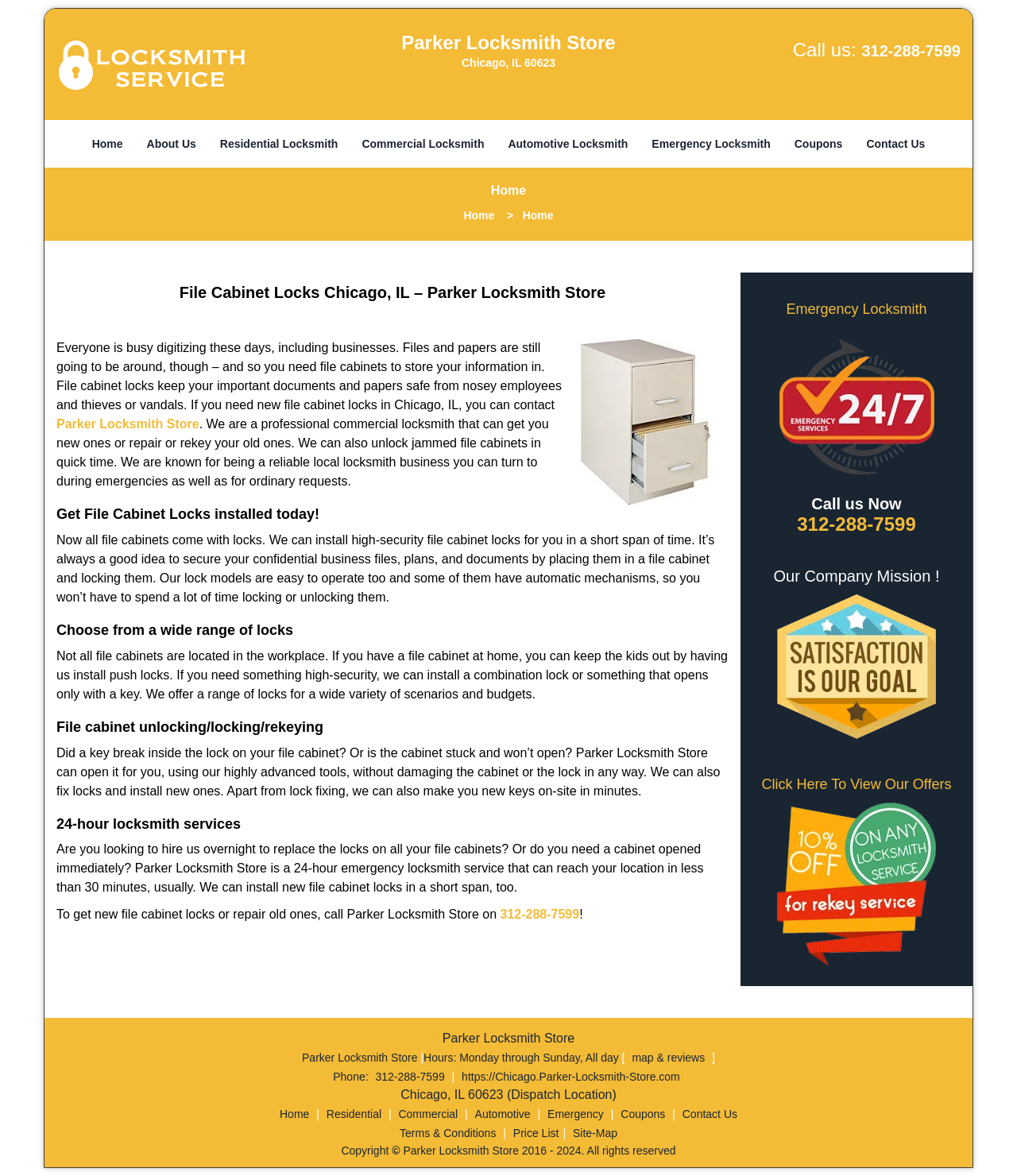Please specify the bounding box coordinates for the clickable region that will help you carry out the instruction: "View the 'Coupons' page".

[0.769, 0.109, 0.84, 0.136]